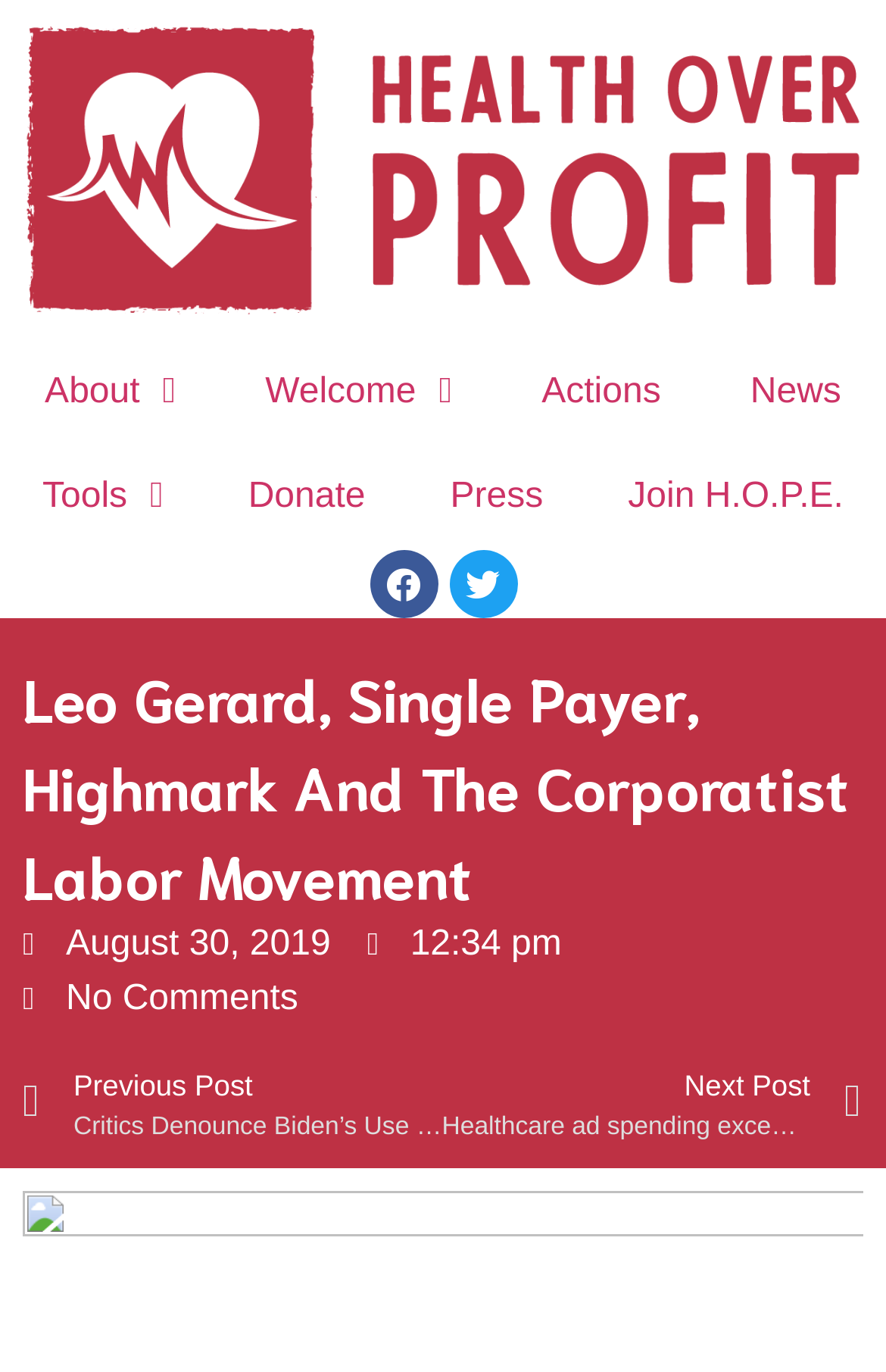Find the bounding box coordinates for the UI element that matches this description: "August 30, 2019".

[0.026, 0.67, 0.373, 0.71]